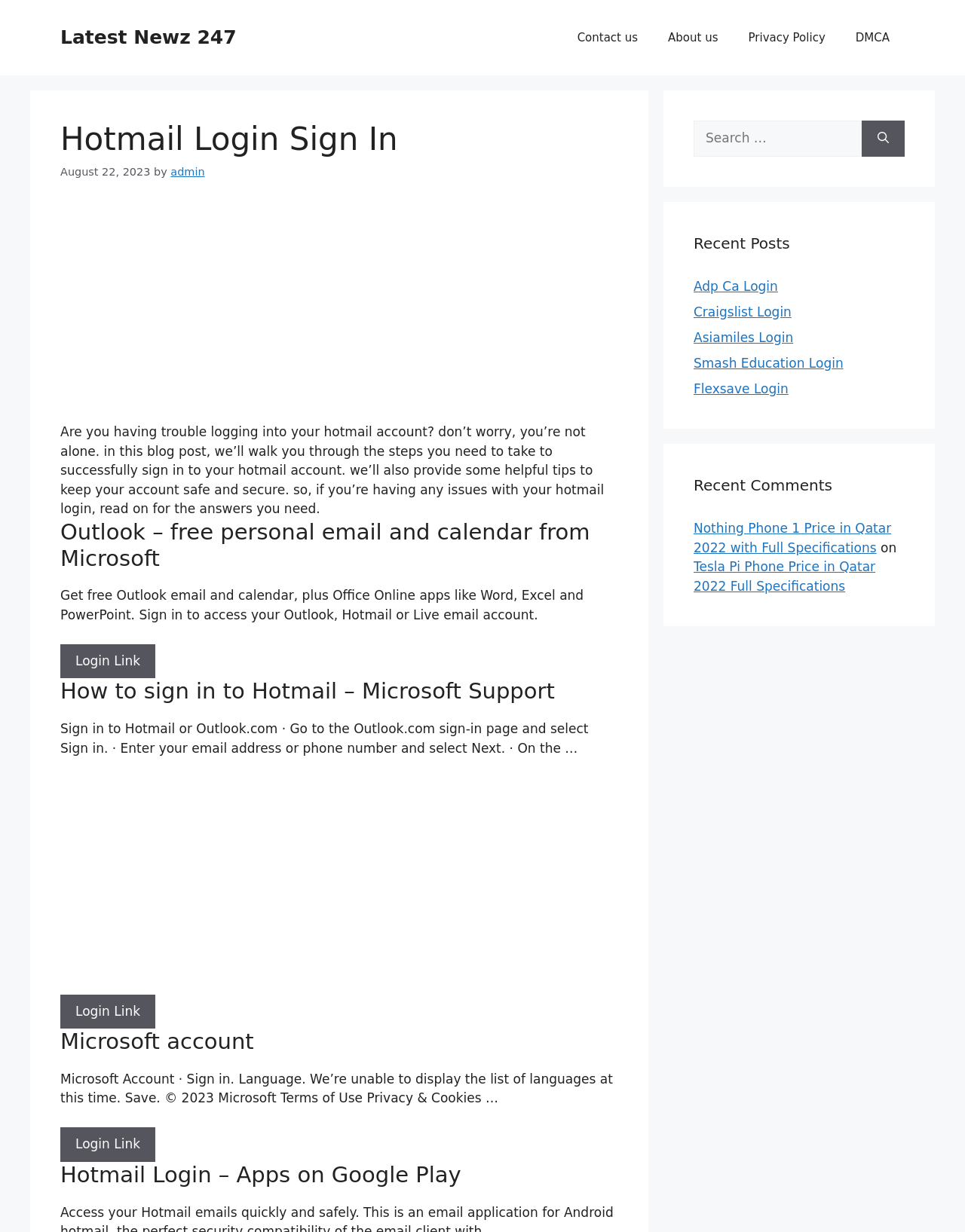Elaborate on the different components and information displayed on the webpage.

This webpage is about logging into Hotmail and provides instructions on how to do so. At the top, there is a banner with the site's name, "Latest Newz 247", and a navigation menu with links to "Contact us", "About us", "Privacy Policy", and "DMCA". Below the banner, there is a heading that reads "Hotmail Login Sign In" and a timestamp indicating the article was published on August 22, 2023. 

The main content of the webpage is divided into three sections, each with a heading and a brief description. The first section explains that the article will guide users through the steps to log in to their Hotmail account and provide tips to keep their account safe and secure. The second section appears to be a quote from Microsoft, describing the features of Outlook, a free personal email and calendar service. The third section provides step-by-step instructions on how to sign in to Hotmail, including going to the Outlook.com sign-in page, entering an email address or phone number, and selecting "Next".

Throughout the webpage, there are several links to other articles and websites, including Microsoft Support and Google Play. There are also two advertisements, one above the main content and another below it. On the right side of the webpage, there is a search box with a button to search for specific topics. Below the search box, there are two sections: "Recent Posts" with links to other articles, and "Recent Comments" with links to comments on other articles.